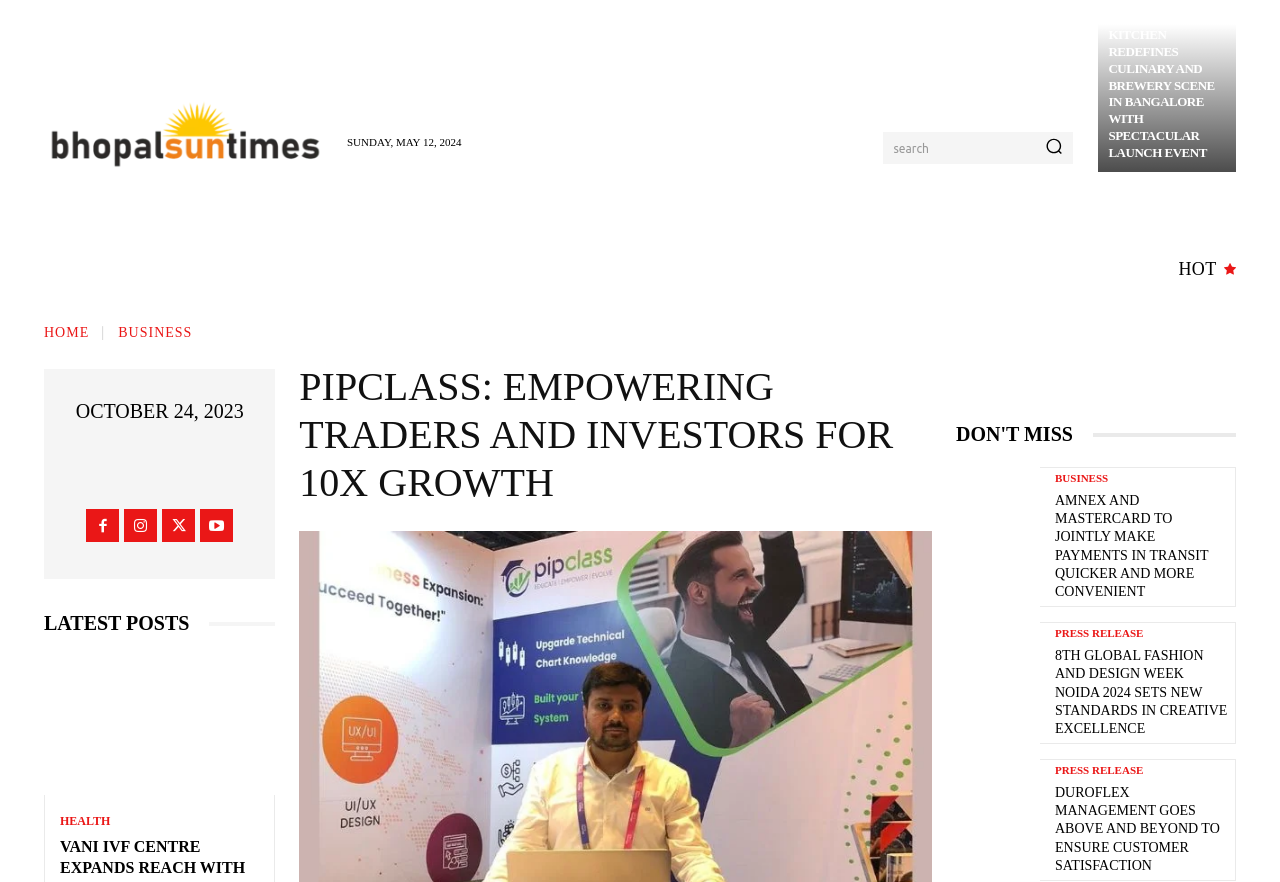Please determine the main heading text of this webpage.

PIPCLASS: EMPOWERING TRADERS AND INVESTORS FOR 10X GROWTH